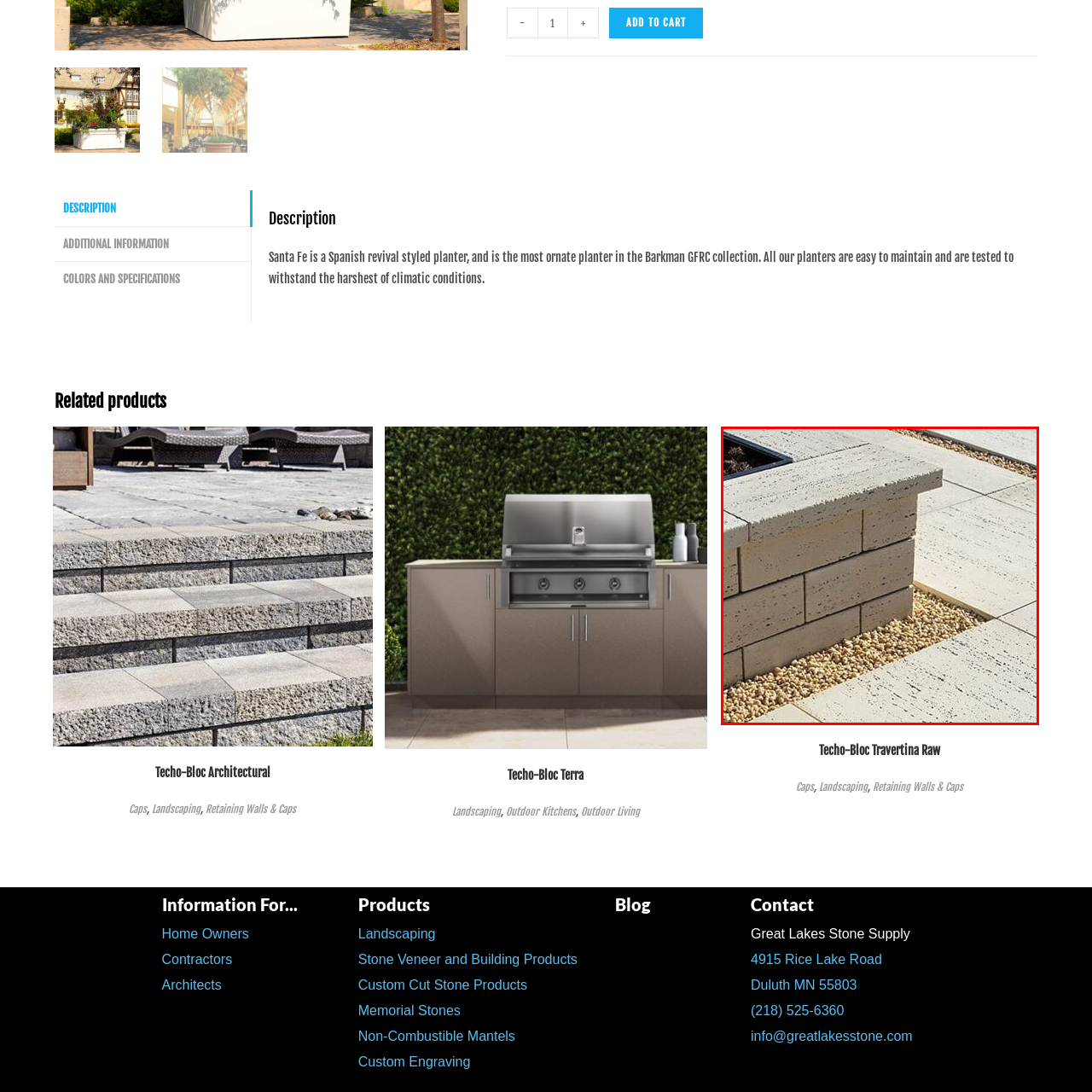Look at the image within the red outlined box, What is at the base of the planter? Provide a one-word or brief phrase answer.

Small, rounded pebbles